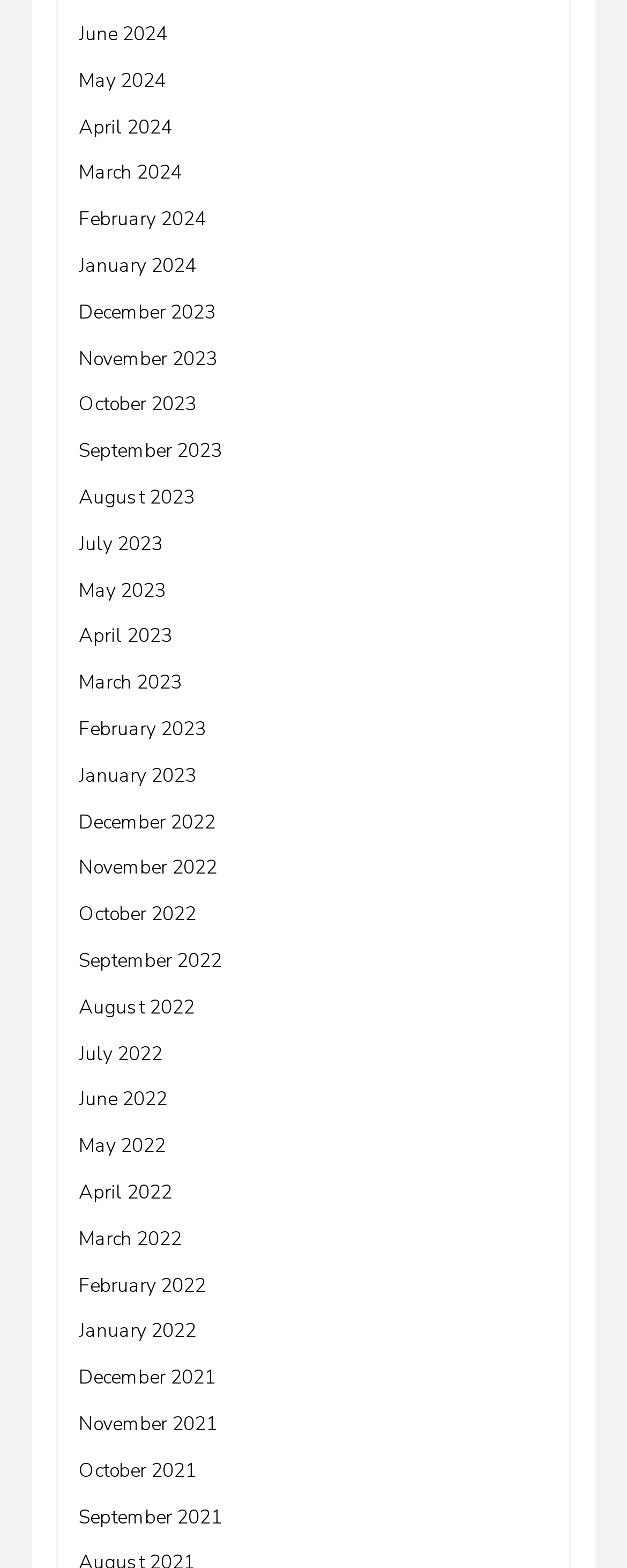Please find the bounding box coordinates of the section that needs to be clicked to achieve this instruction: "View June 2024".

[0.126, 0.013, 0.267, 0.03]